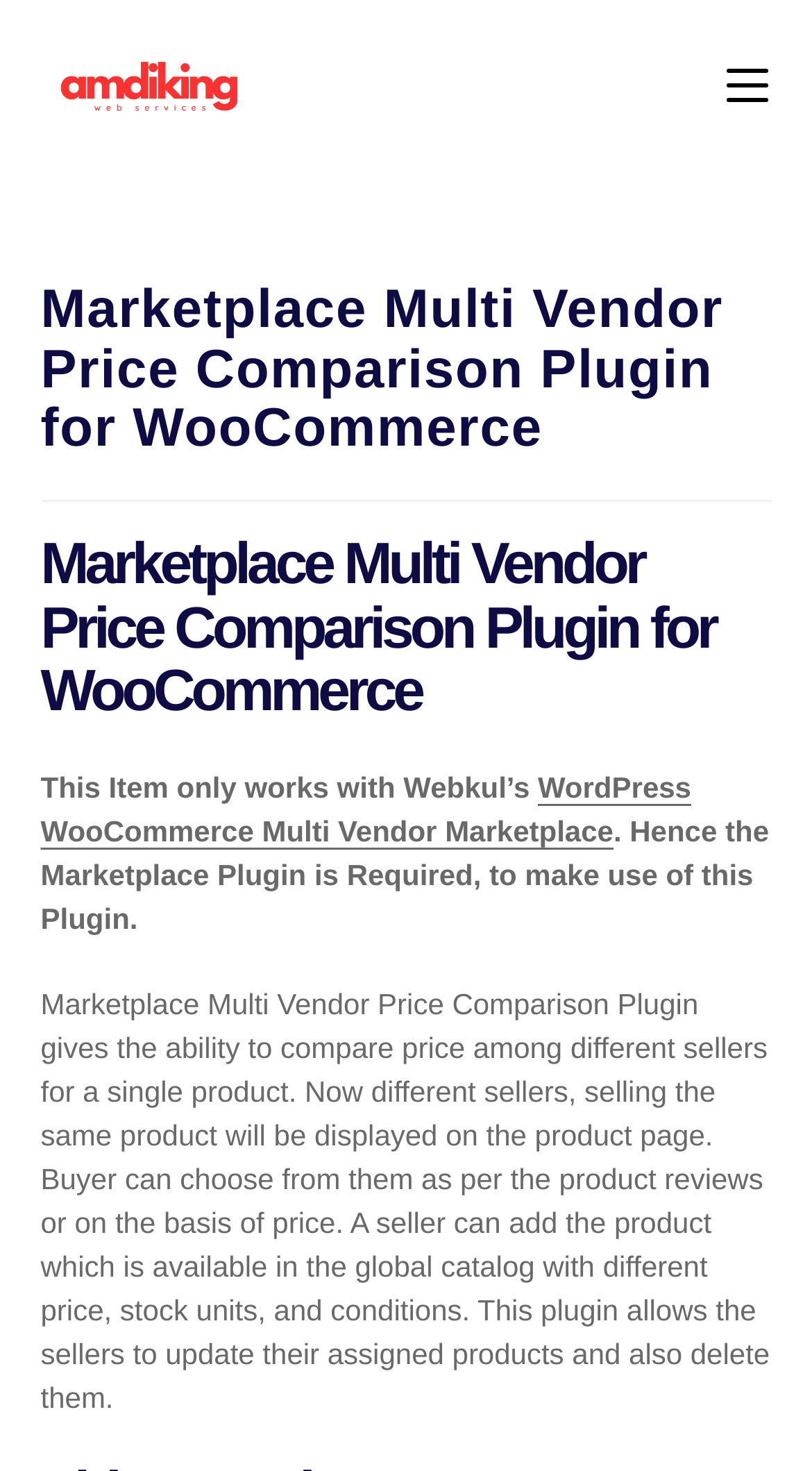Summarize the webpage with intricate details.

The webpage is about the Marketplace Multi Vendor Price Comparison Plugin for WooCommerce, developed by Amdiking. At the top-left corner, there is a logo of Amdiking, which is an image linked to the developer's website. 

On the top-right corner, there is a "Mobile Menu" link. Below it, there are two identical headings that read "Marketplace Multi Vendor Price Comparison Plugin for WooCommerce". 

Below the headings, there is a paragraph of text that explains the plugin's requirements, stating that it only works with Webkul's WordPress WooCommerce Multi Vendor Marketplace. The paragraph also includes a link to the required marketplace plugin. 

Further down, there is a detailed description of the plugin's functionality, which allows buyers to compare prices among different sellers for a single product. The description explains that sellers can add products with different prices, stock units, and conditions, and also update or delete their assigned products.